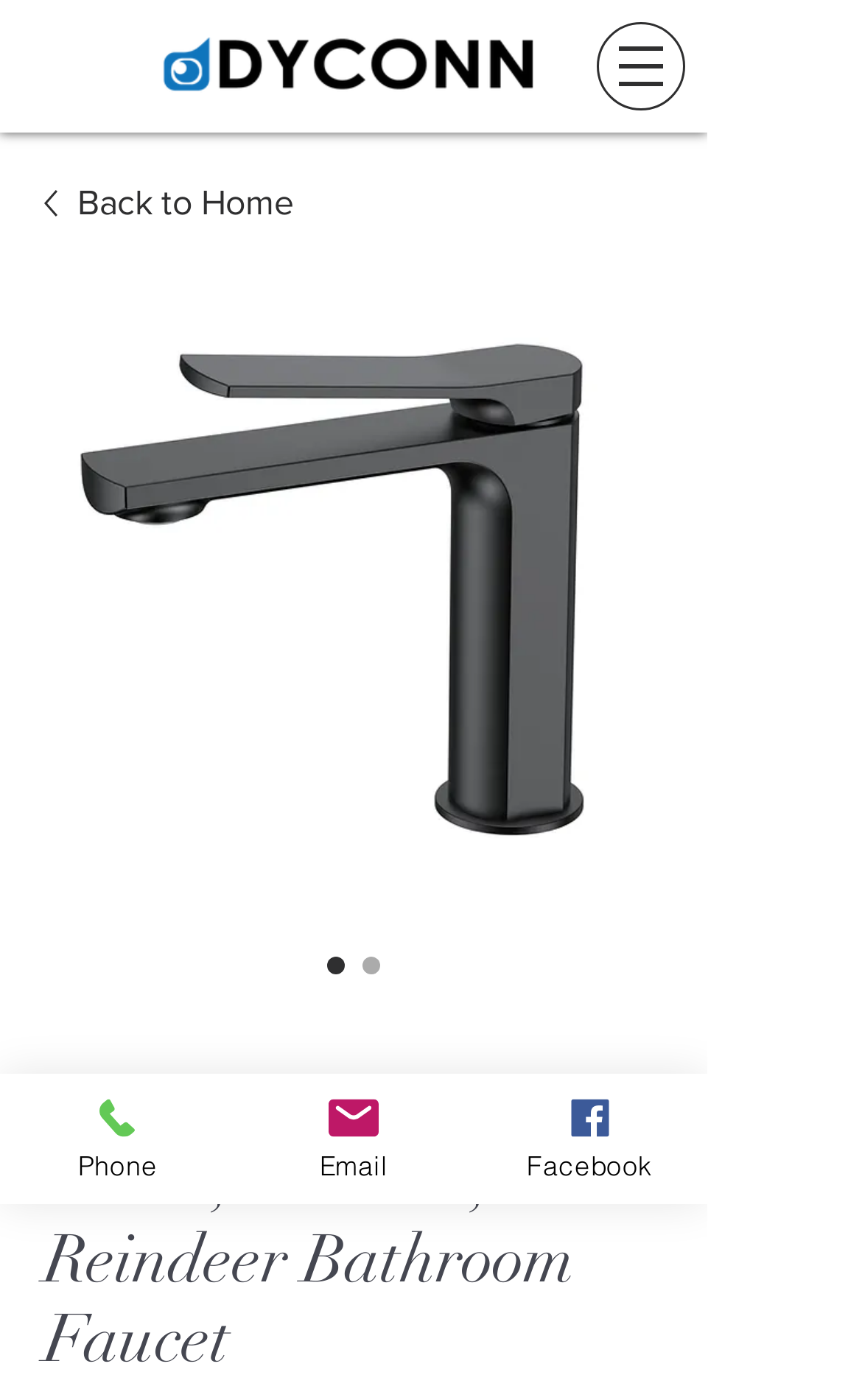How many navigation links are there?
Using the visual information, reply with a single word or short phrase.

1